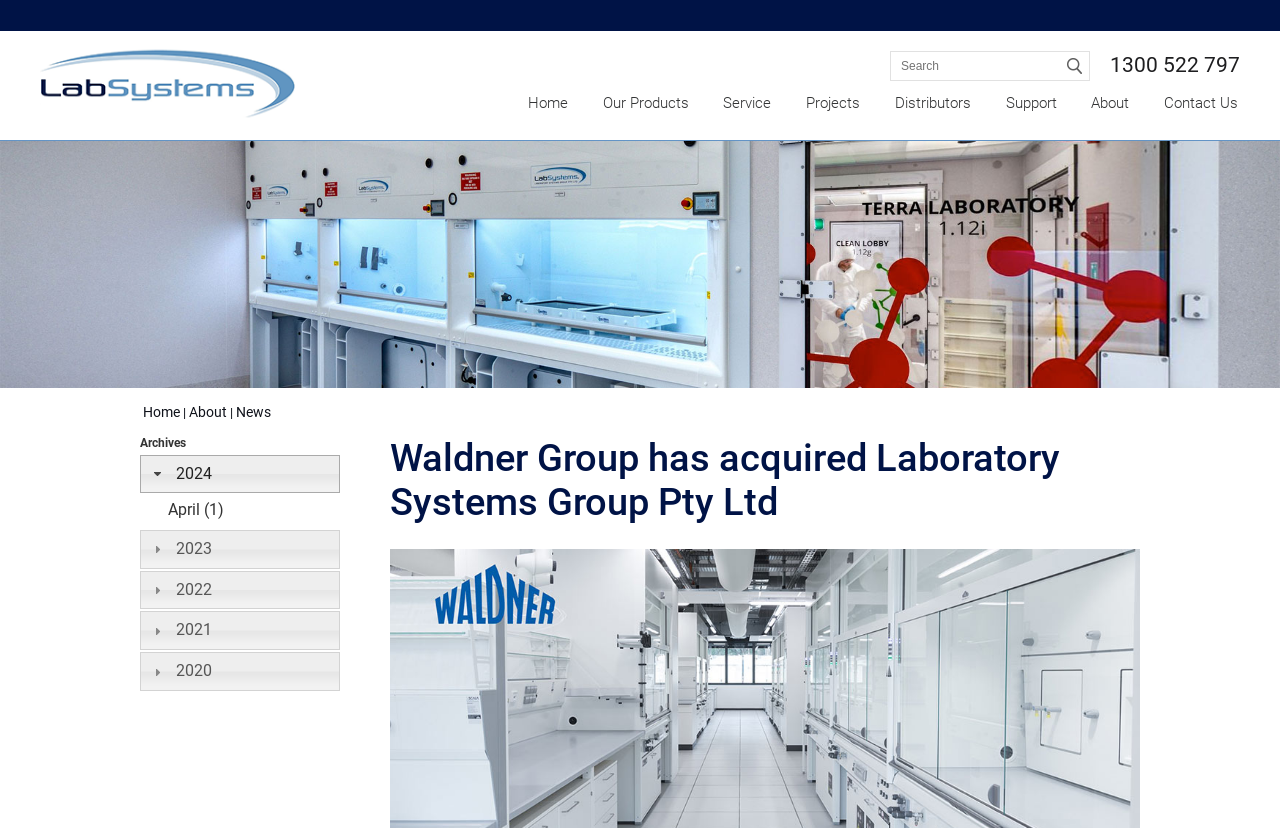What is the name of the company acquired by Waldner Group?
Based on the image, answer the question with as much detail as possible.

I found the name of the company by looking at the main content section of the webpage, where I saw a heading with the text 'Waldner Group has acquired Laboratory Systems Group Pty Ltd'.